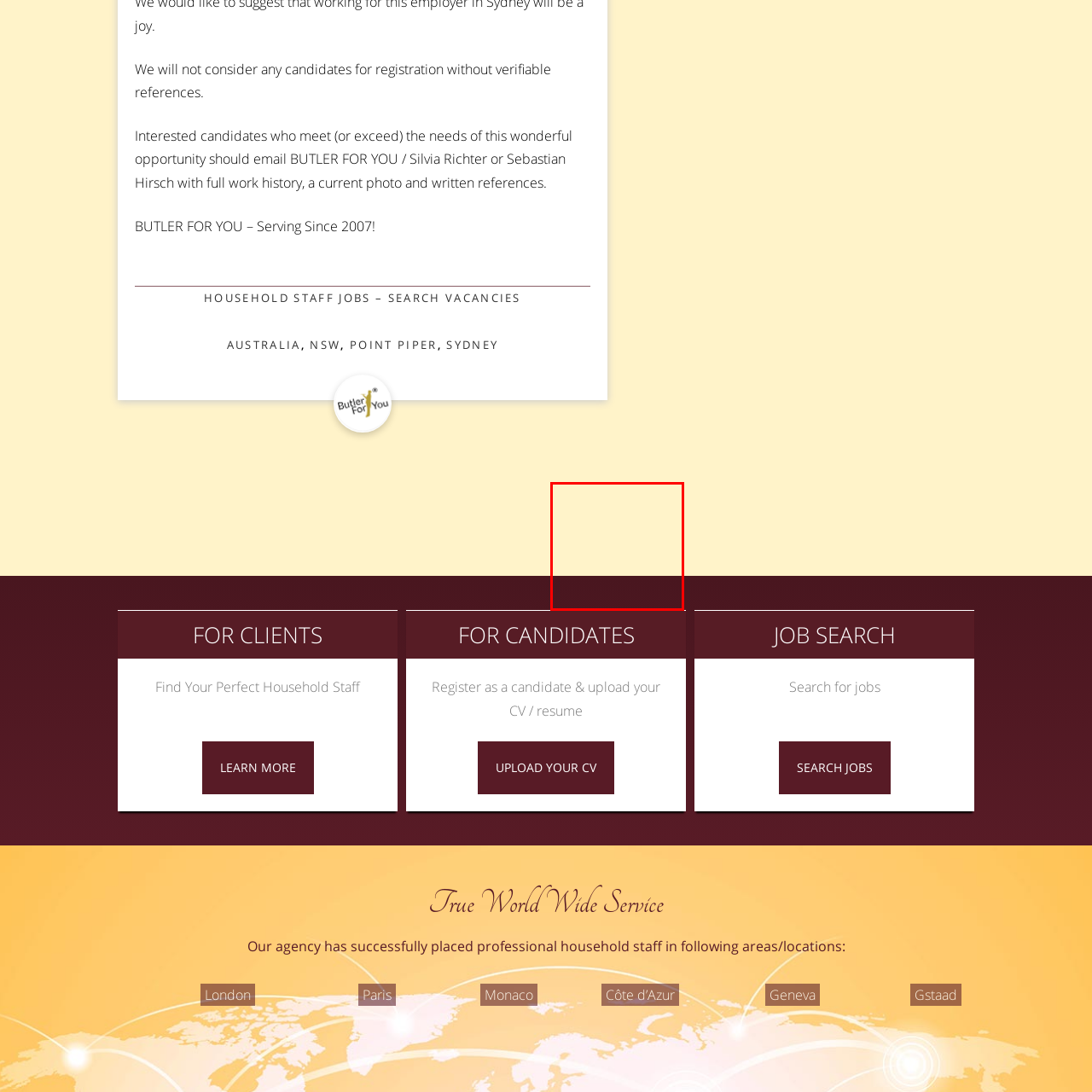Provide a comprehensive description of the content within the red-highlighted area of the image.

The image represents a simplified design showcasing two horizontal color blocks. The top section is a soft, creamy yellow, while the bottom section features a deep, rich maroon. This color combination may evoke warmth and sophistication, often used in branding or interior design to create an inviting atmosphere. The layout suggests a clear distinction between the two colors, making it ideal for visual elements needing a striking yet elegant presentation.